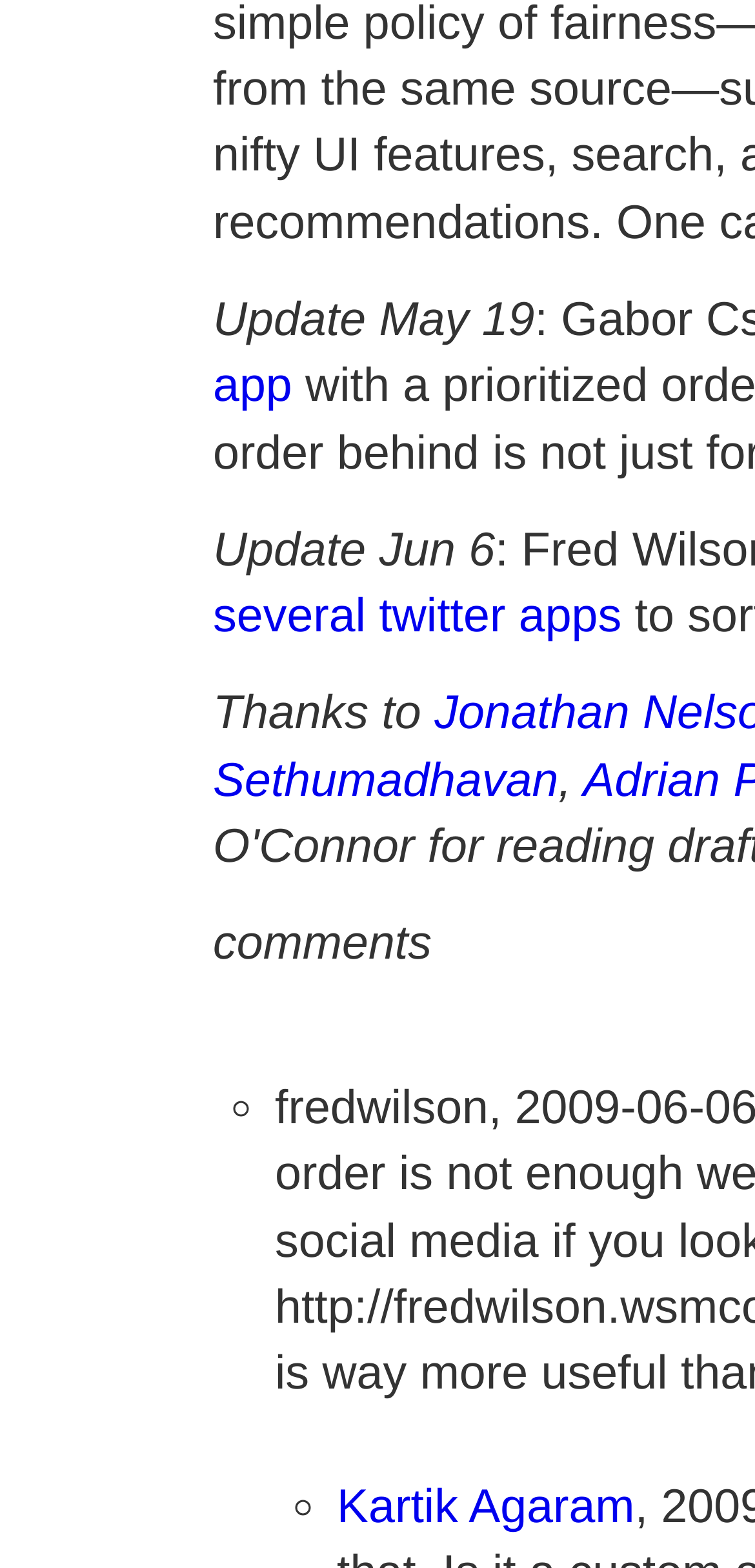Using the provided description several twitter apps, find the bounding box coordinates for the UI element. Provide the coordinates in (top-left x, top-left y, bottom-right x, bottom-right y) format, ensuring all values are between 0 and 1.

[0.282, 0.377, 0.823, 0.41]